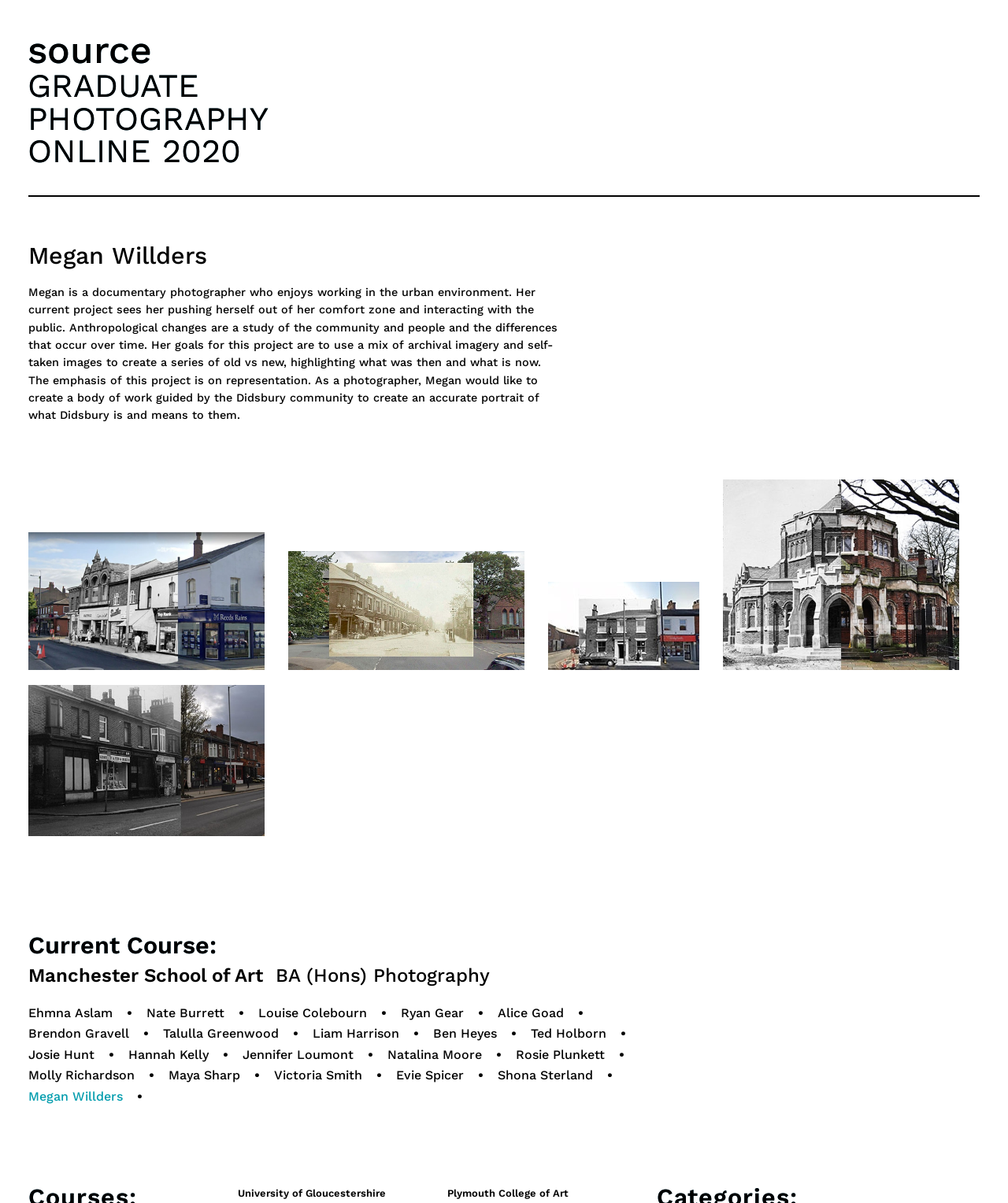Locate the bounding box coordinates of the clickable region to complete the following instruction: "submit a proposal for Durham Book Festival."

None